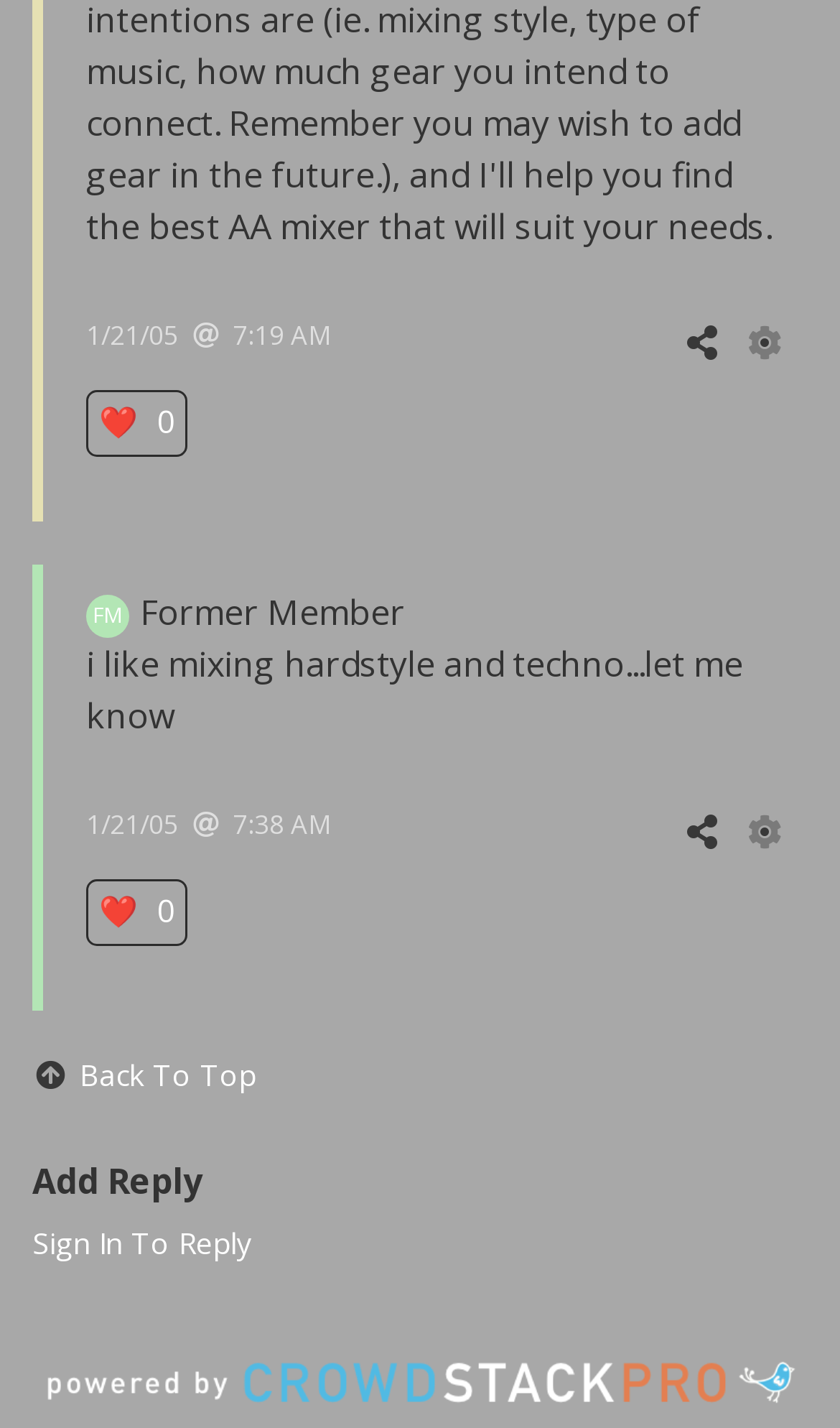Extract the bounding box of the UI element described as: "aria-label="Manage"".

[0.885, 0.224, 0.936, 0.257]